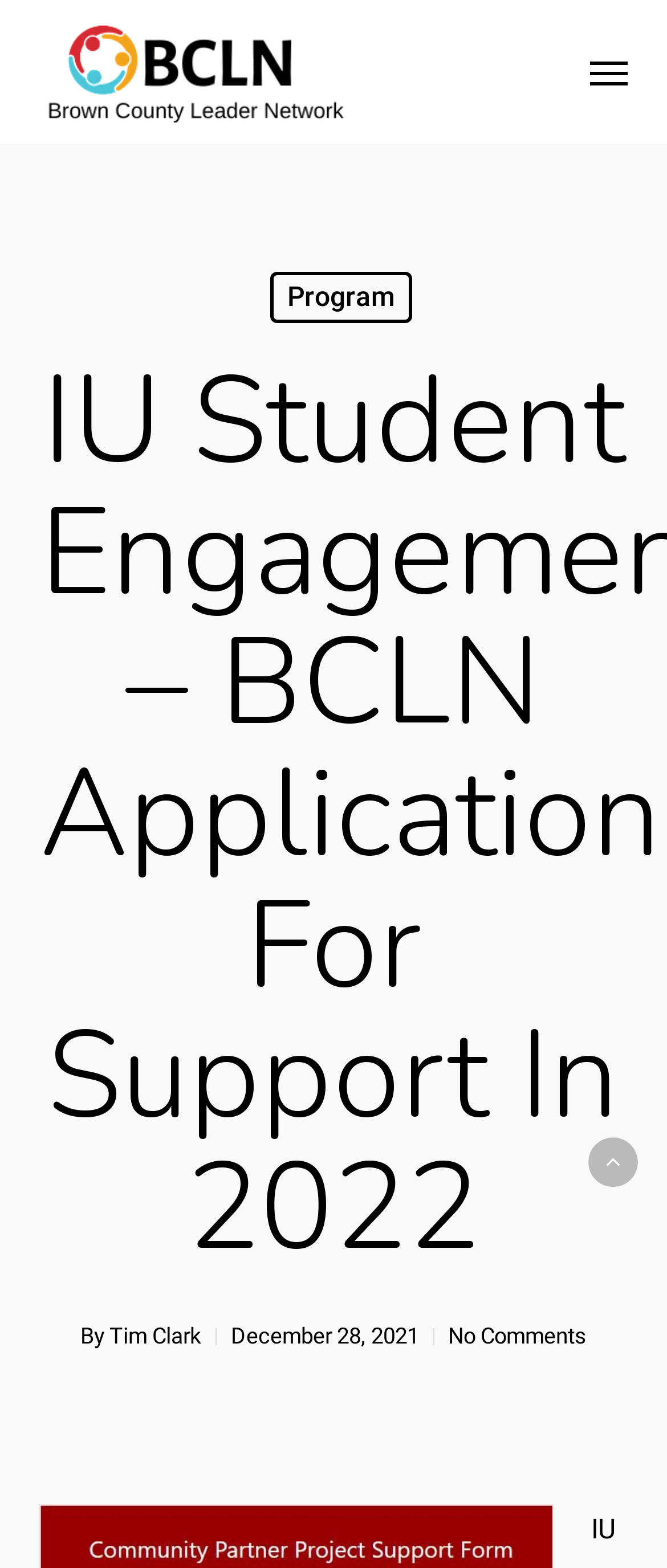What is the name of the network?
From the details in the image, answer the question comprehensively.

I found the answer by looking at the link element with the text 'BCLN | Brown County Leader Network' which is located at the top of the page, indicating that it is the name of the network.